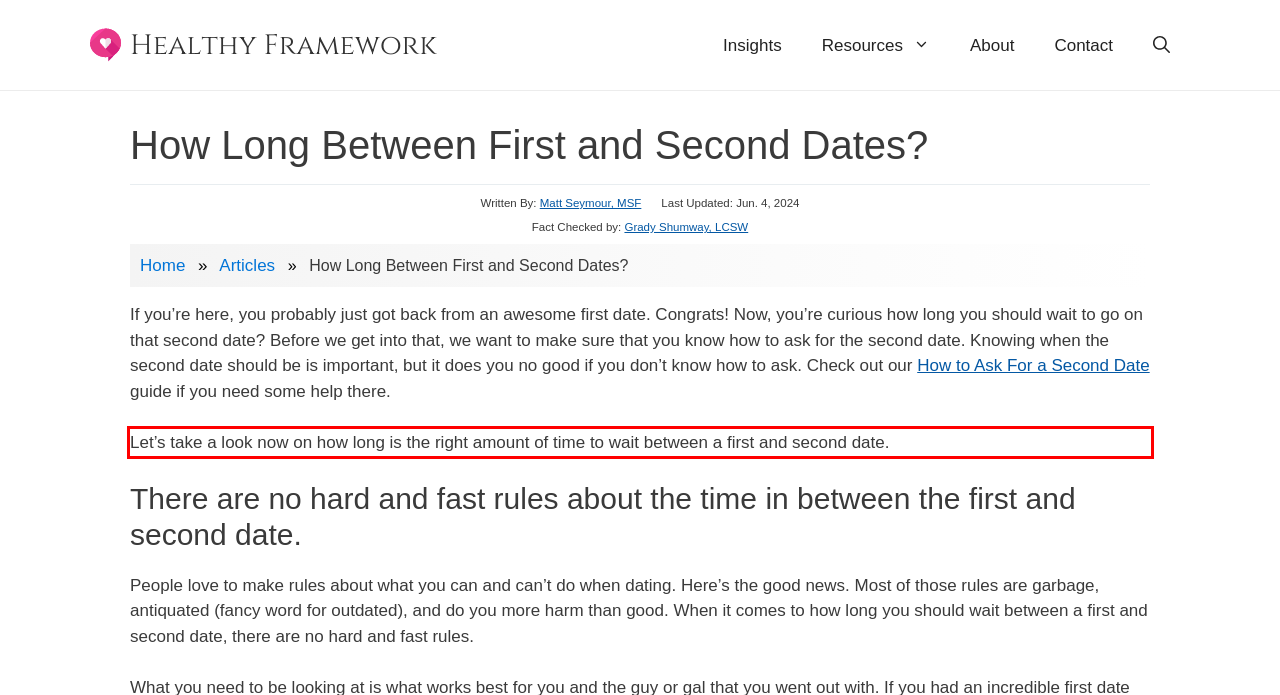You have a screenshot of a webpage with a red bounding box. Identify and extract the text content located inside the red bounding box.

Let’s take a look now on how long is the right amount of time to wait between a first and second date.